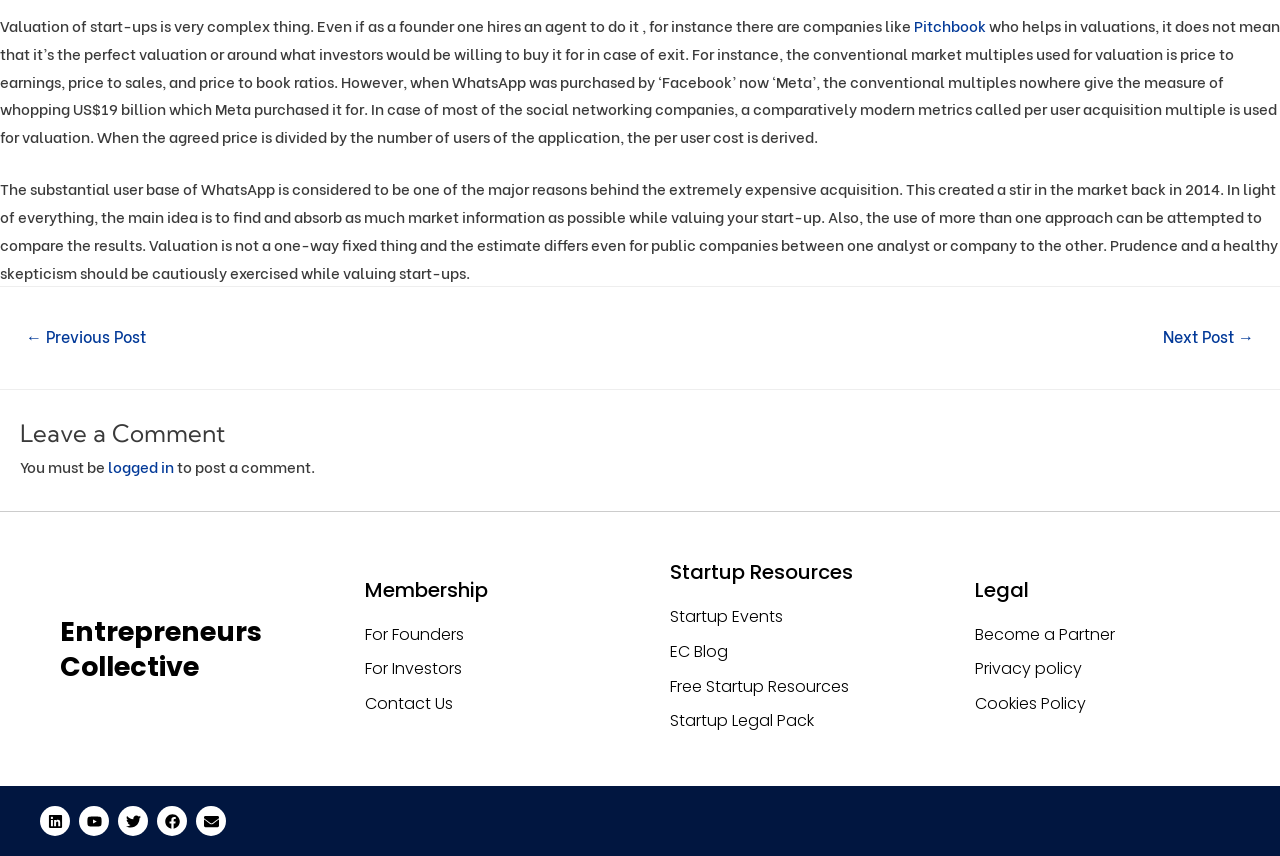Determine the bounding box coordinates of the clickable element necessary to fulfill the instruction: "Click on the 'Linkedin' link". Provide the coordinates as four float numbers within the 0 to 1 range, i.e., [left, top, right, bottom].

[0.031, 0.942, 0.055, 0.977]